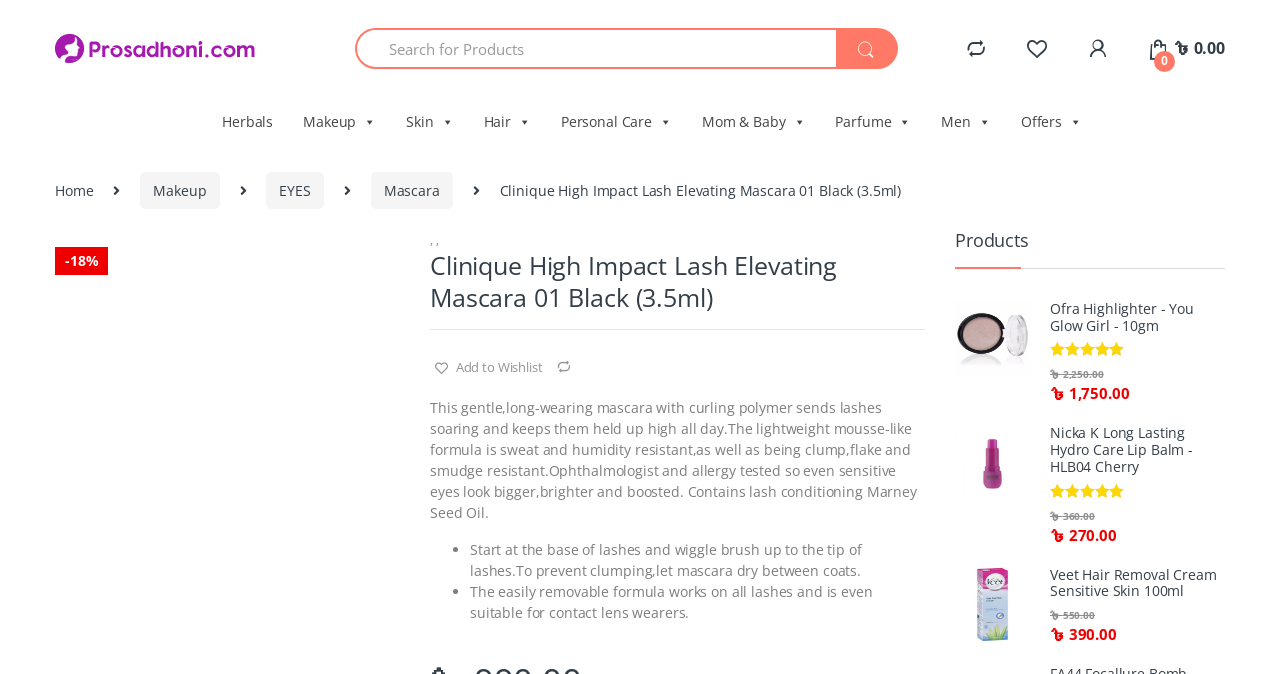Could you indicate the bounding box coordinates of the region to click in order to complete this instruction: "Search for products".

[0.277, 0.042, 0.655, 0.102]